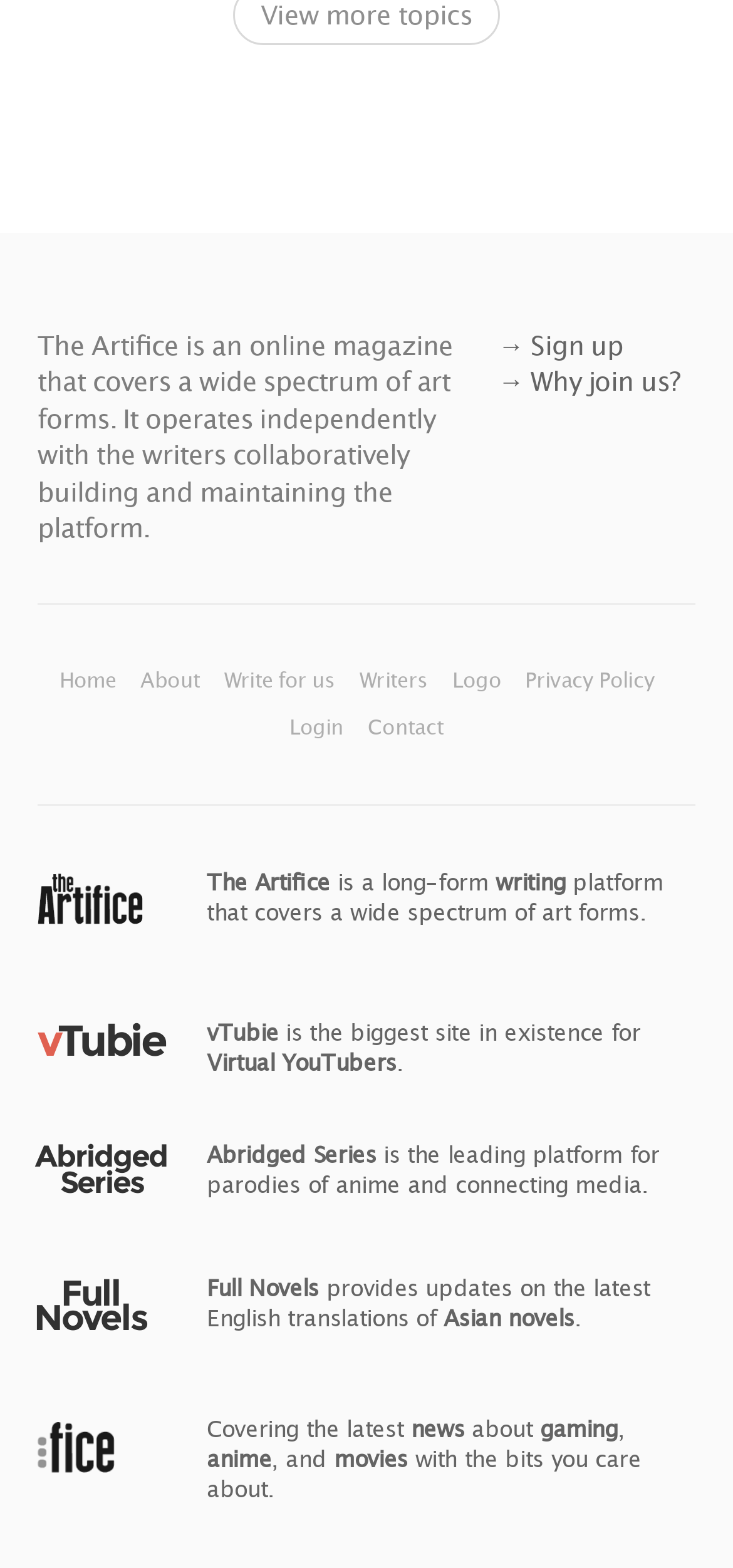Identify the bounding box coordinates of the clickable region required to complete the instruction: "Sign up". The coordinates should be given as four float numbers within the range of 0 and 1, i.e., [left, top, right, bottom].

[0.679, 0.209, 0.851, 0.229]